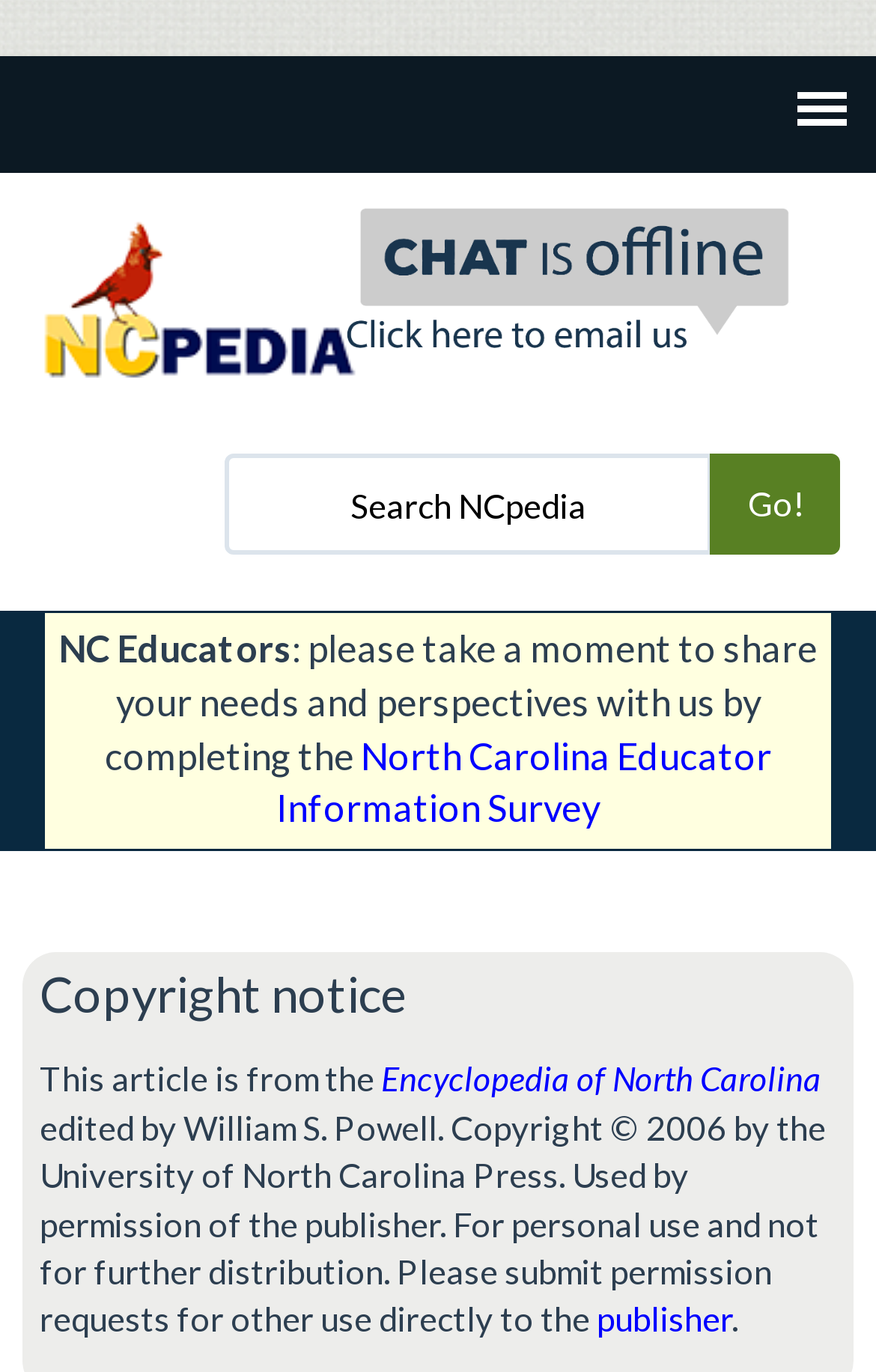Extract the bounding box coordinates for the HTML element that matches this description: "publisher". The coordinates should be four float numbers between 0 and 1, i.e., [left, top, right, bottom].

[0.681, 0.947, 0.835, 0.976]